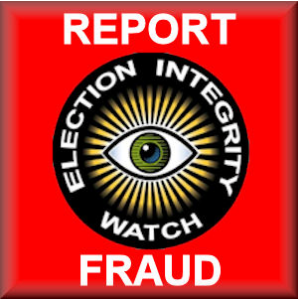What is the emblem at the center of the image?
Please analyze the image and answer the question with as much detail as possible.

The emblem at the center of the image is an eye, which radiates outwards and symbolizes vigilance and oversight, emphasizing the importance of monitoring and maintaining the integrity of elections.